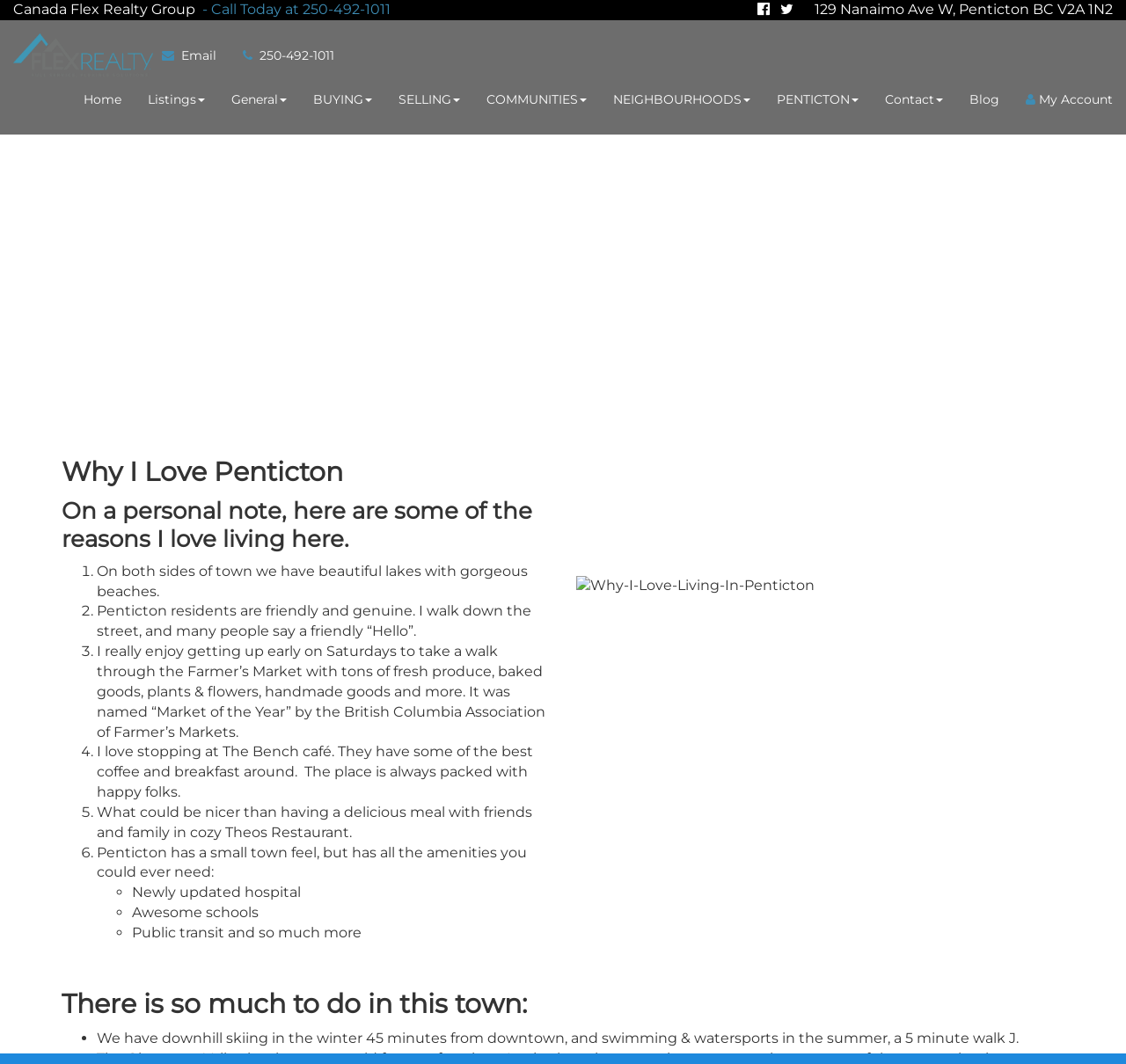Find the bounding box coordinates of the clickable element required to execute the following instruction: "Click the 'Create an Account' link". Provide the coordinates as four float numbers between 0 and 1, i.e., [left, top, right, bottom].

[0.899, 0.073, 0.988, 0.114]